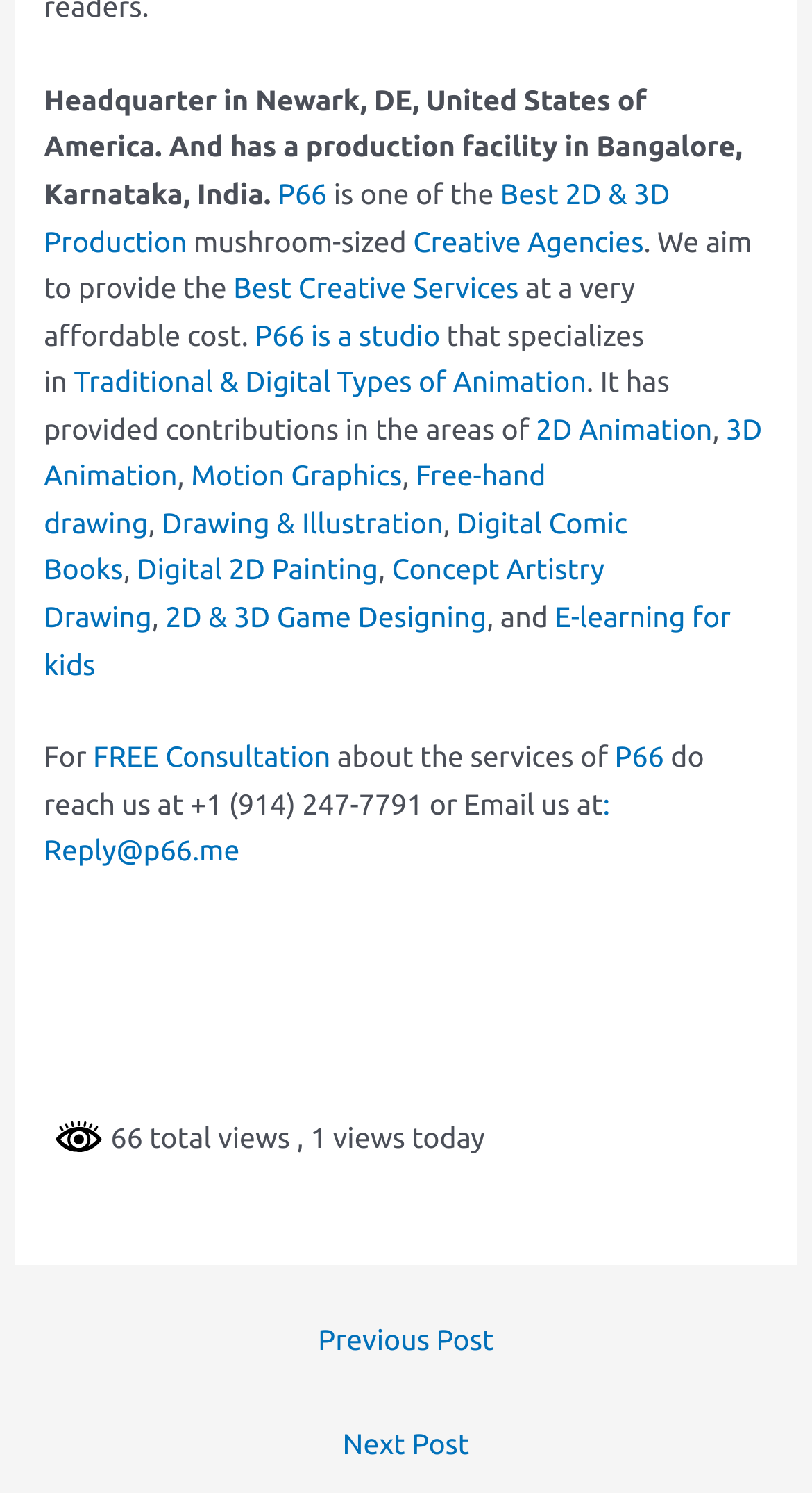Please provide a comprehensive response to the question below by analyzing the image: 
What type of animation does P66 specialize in?

I found this information in the link element with the text 'Traditional & Digital Types of Animation', which is located near the text 'that specializes in'.